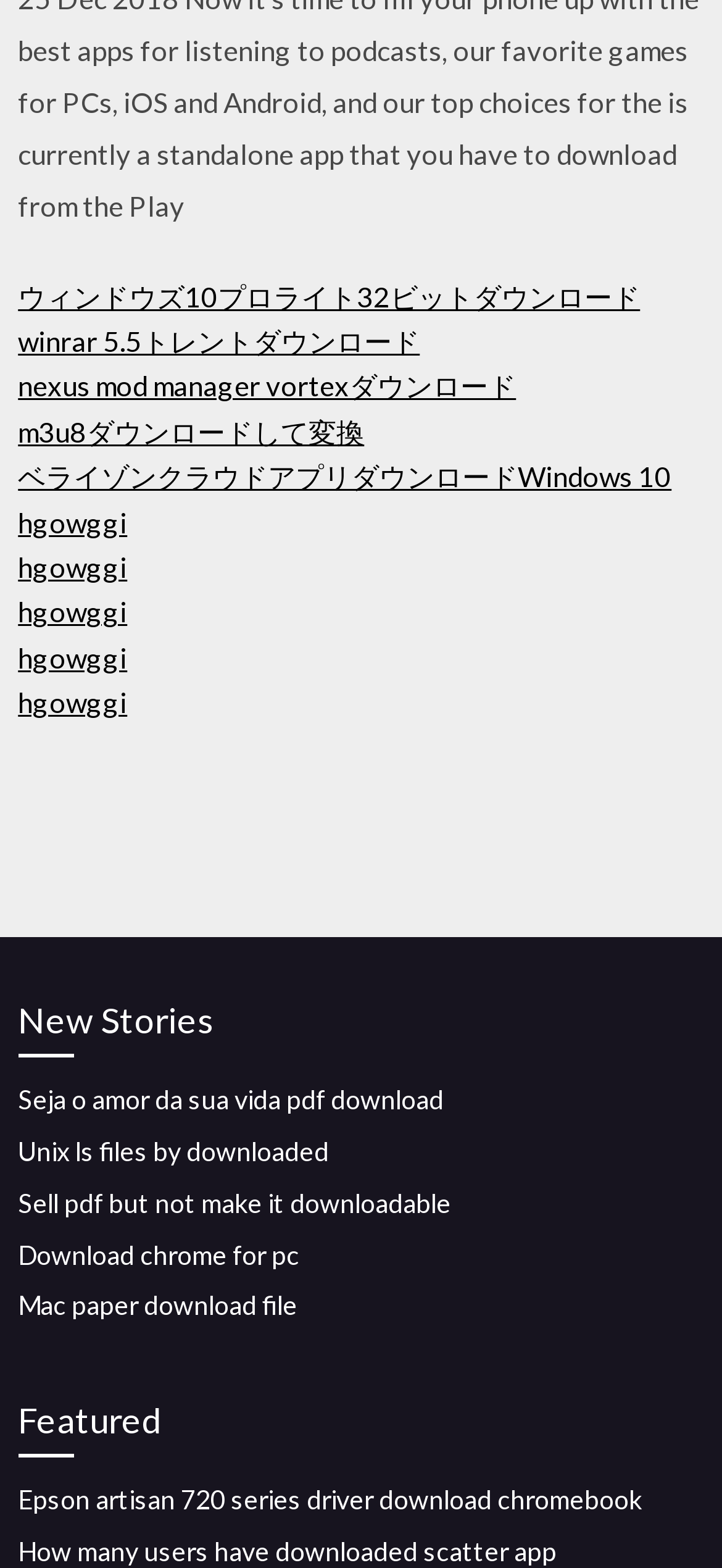How many headings are on the webpage?
Based on the visual information, provide a detailed and comprehensive answer.

There are 2 headings on the webpage, which are 'New Stories' and 'Featured'. The 'New Stories' heading is located at [0.025, 0.634, 0.975, 0.675] and the 'Featured' heading is located at [0.025, 0.888, 0.975, 0.929].